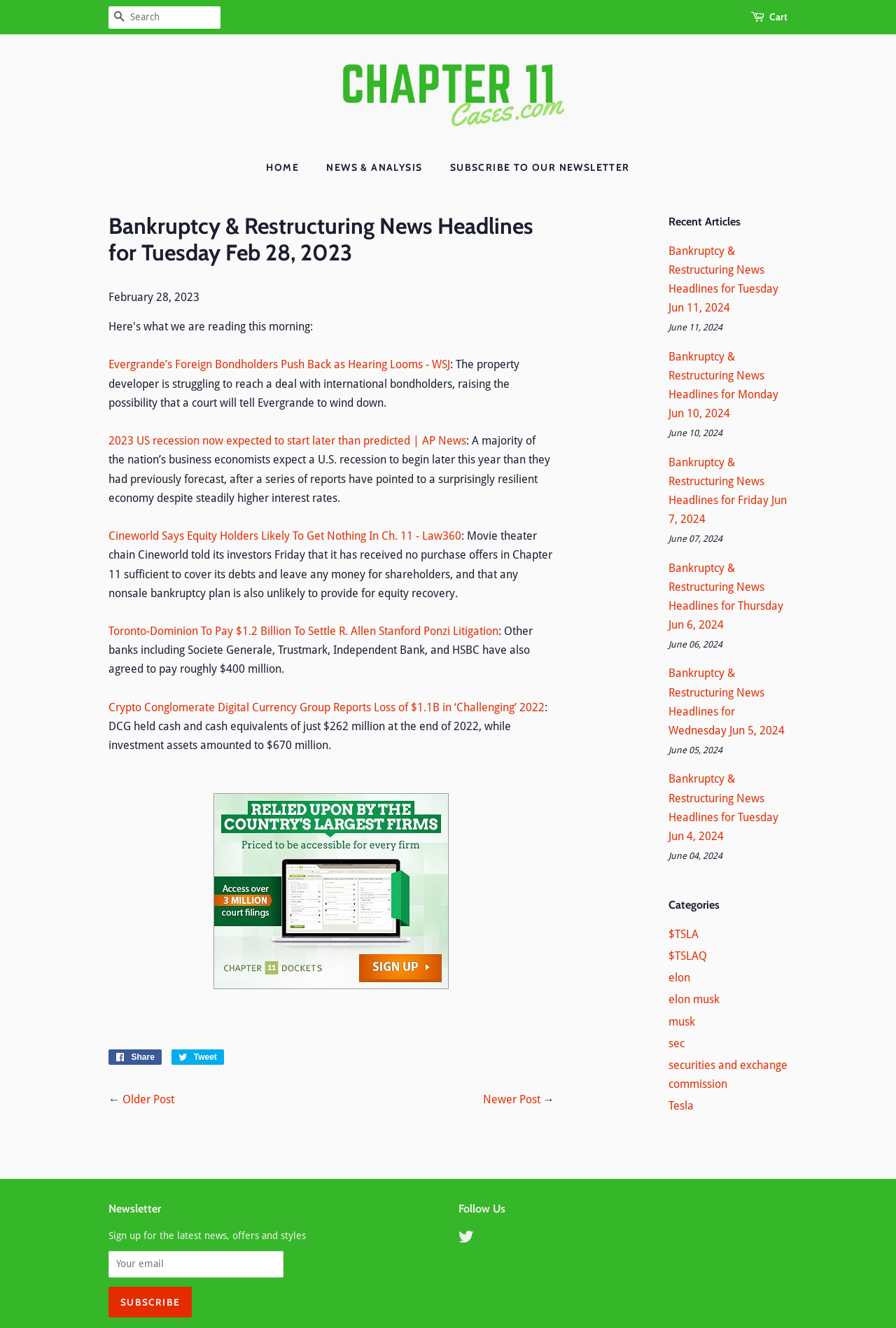What is the topic of the news article with the headline 'Evergrande’s Foreign Bondholders Push Back as Hearing Looms - WSJ'?
Offer a detailed and exhaustive answer to the question.

I found the topic by reading the headline of the article, which mentions Evergrande, a property developer, and its struggle to reach a deal with international bondholders.